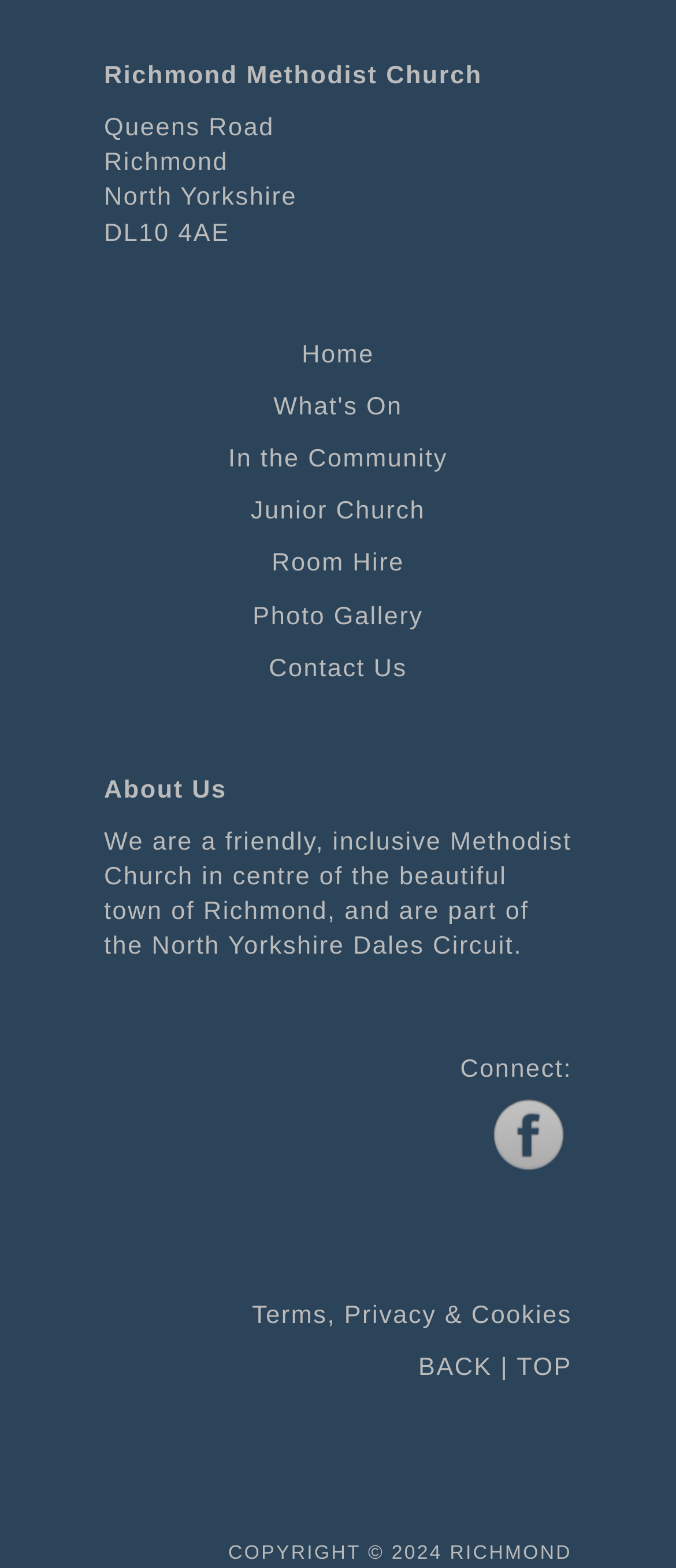Provide a brief response to the question below using a single word or phrase: 
What is the name of the circuit the church is part of?

North Yorkshire Dales Circuit